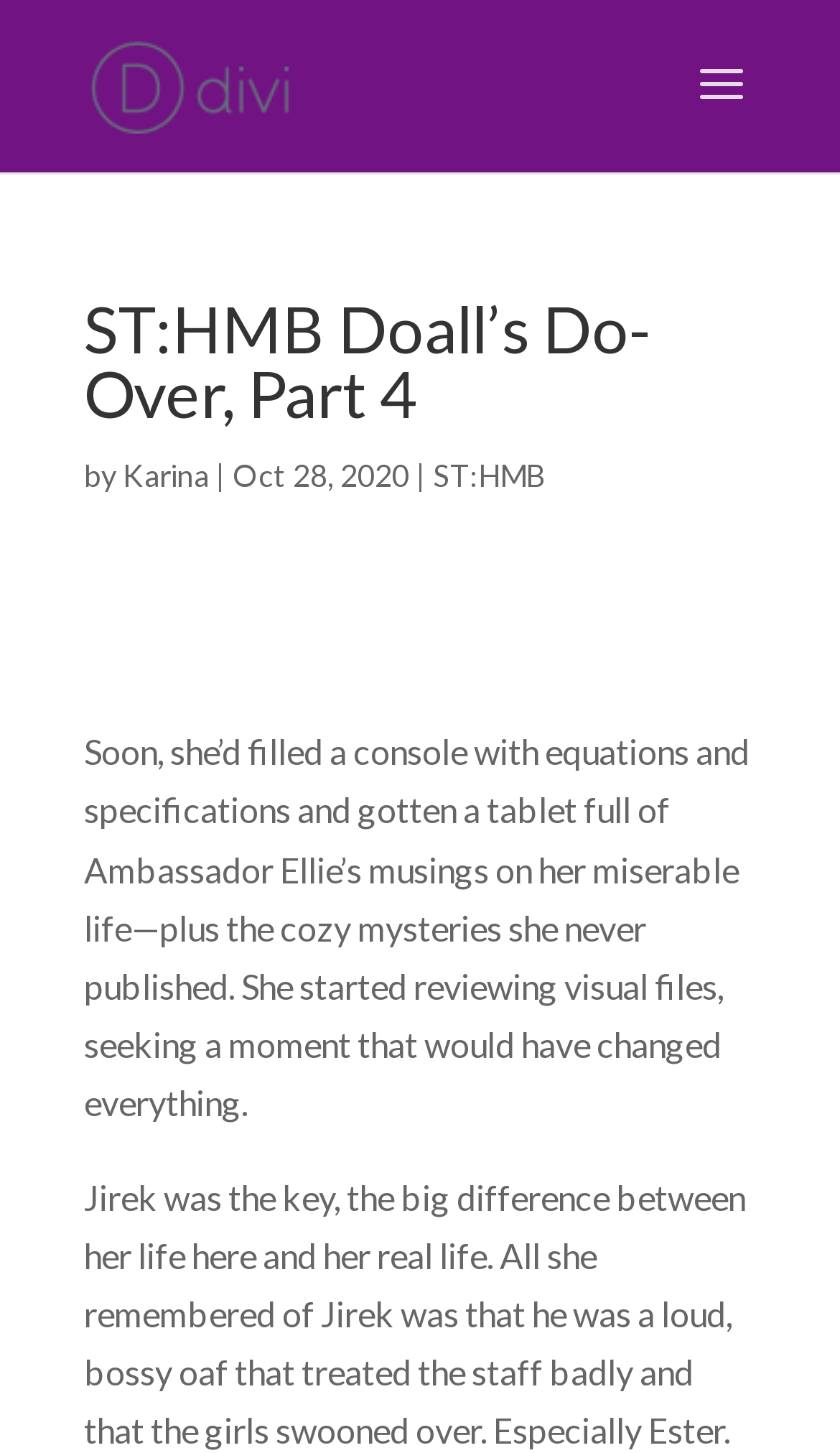From the details in the image, provide a thorough response to the question: When was the article published?

The publication date of the article can be found by looking at the text 'Oct 28, 2020', which is located near the author's name and is likely to be the publication date.